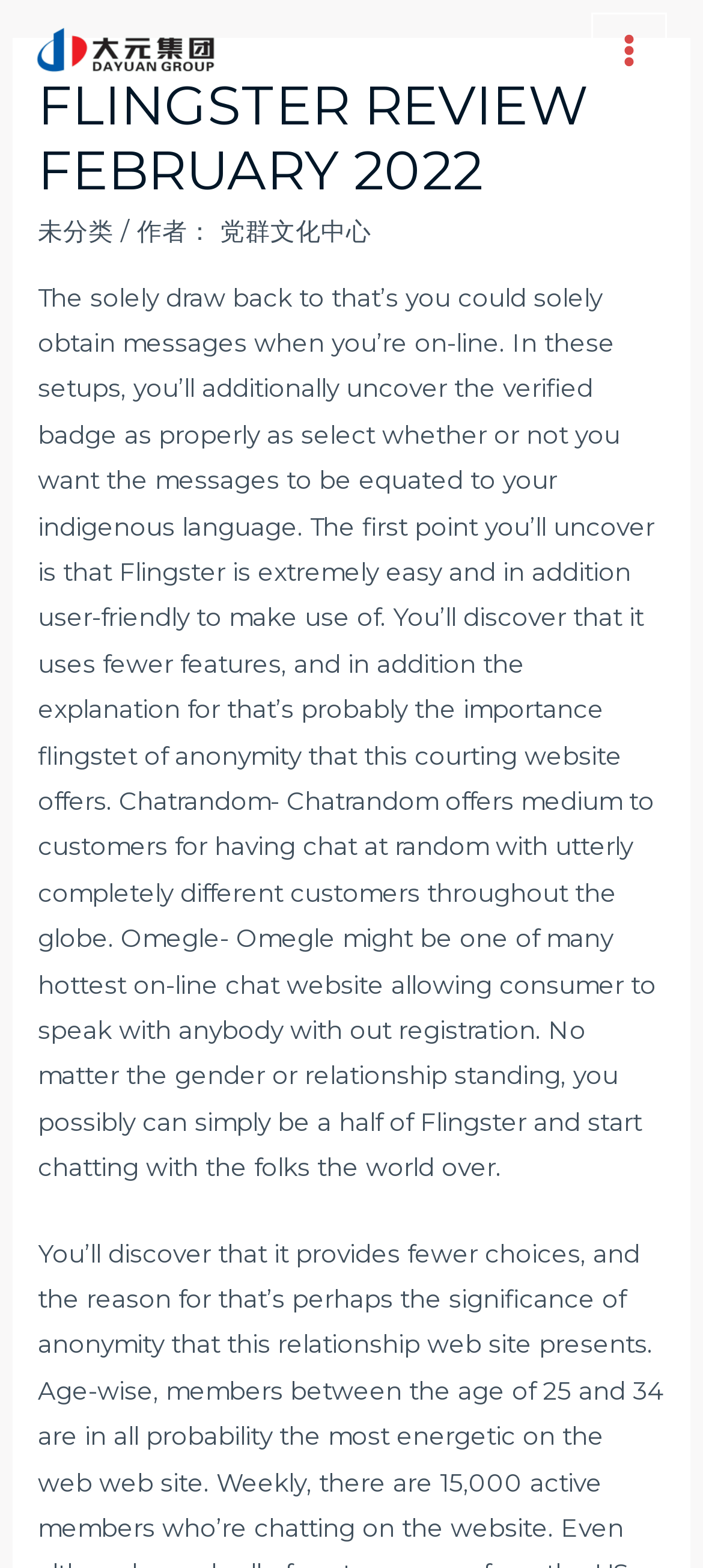Determine the bounding box for the HTML element described here: "RESEARCH on our Care". The coordinates should be given as [left, top, right, bottom] with each number being a float between 0 and 1.

None